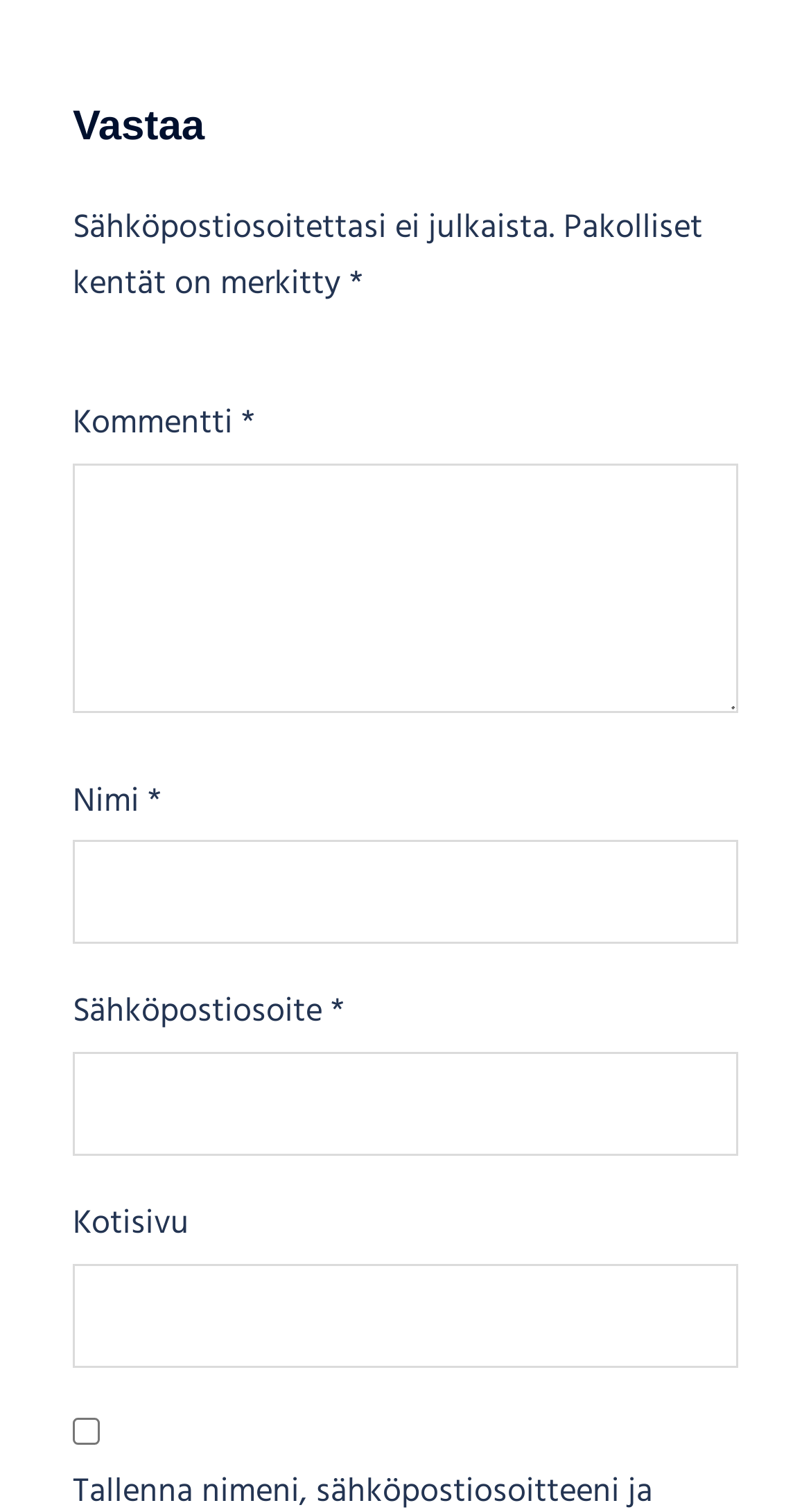How many text boxes are required on this webpage?
Examine the image closely and answer the question with as much detail as possible.

There are three required text boxes on this webpage, labeled 'Kommentti', 'Nimi', and 'Sähköpostiosoite', respectively.